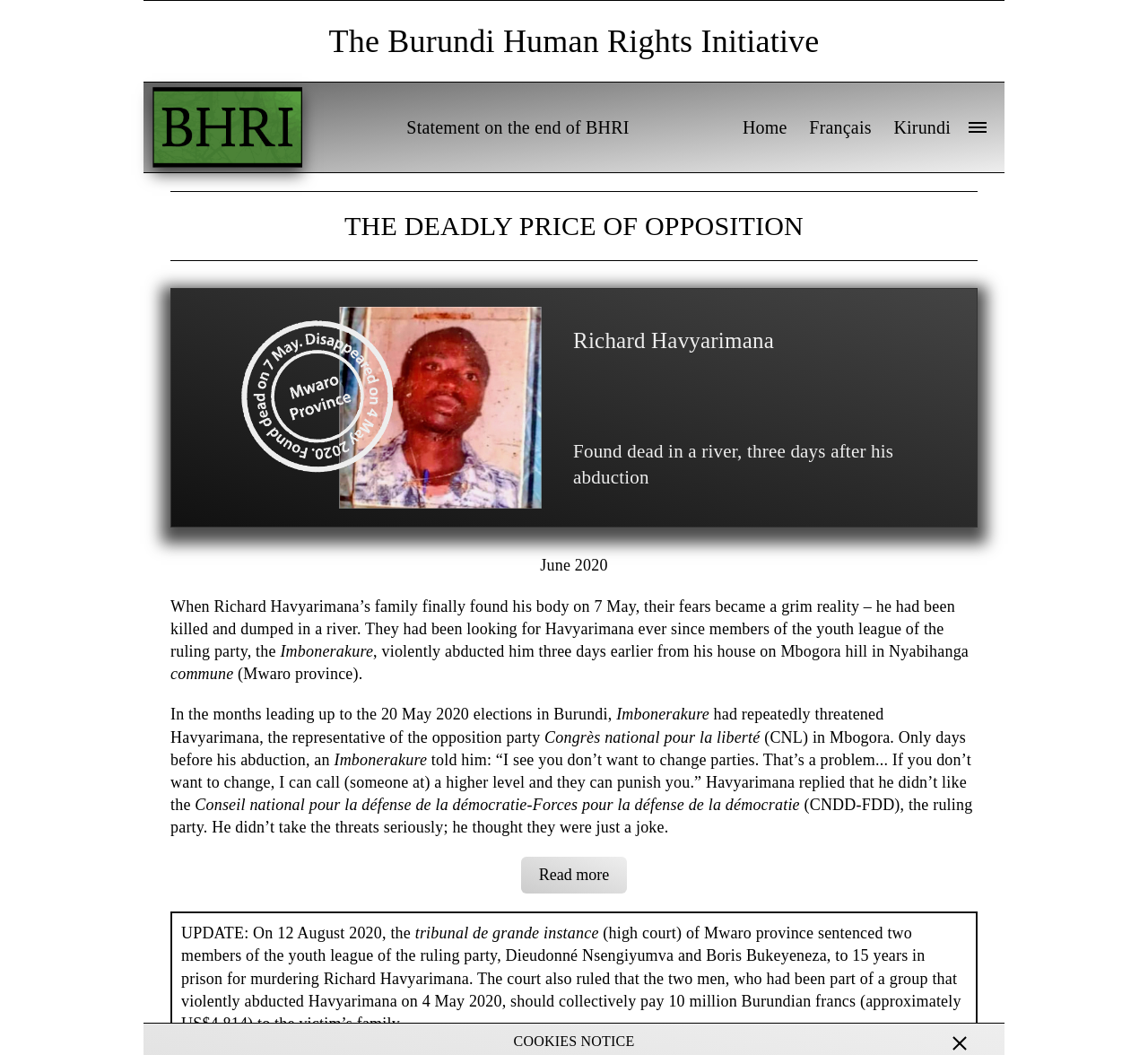Who led the initiative?
Please provide a comprehensive answer based on the details in the screenshot.

The leaders of the initiative are mentioned in the text on the webpage, which states that 'Carina Tertsakian and Lane Hartill led the initiative and were its principal researchers.' This information is provided in the section that describes the initiative's leadership and research team.